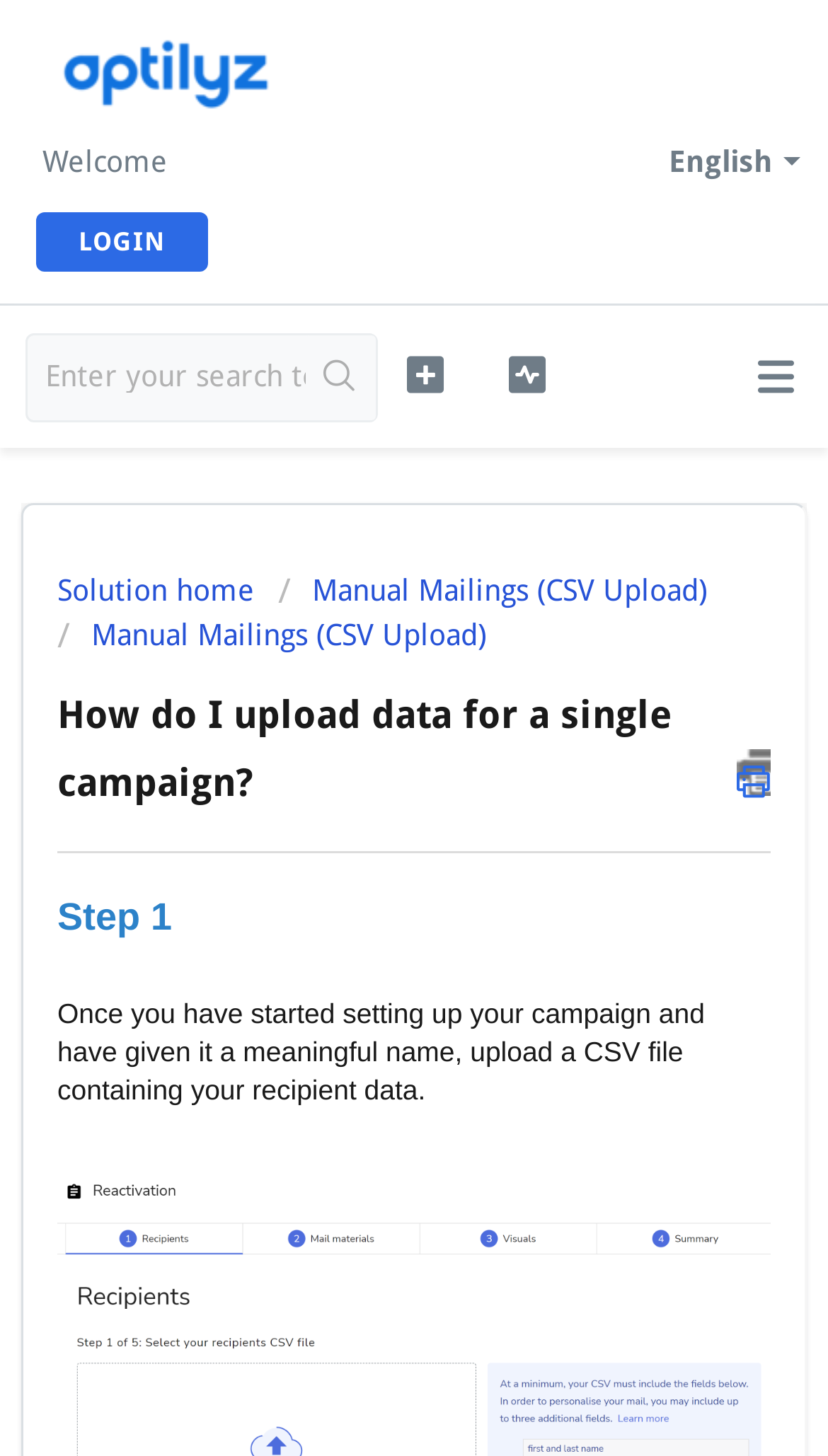What is the language of the webpage?
Based on the image, provide a one-word or brief-phrase response.

English